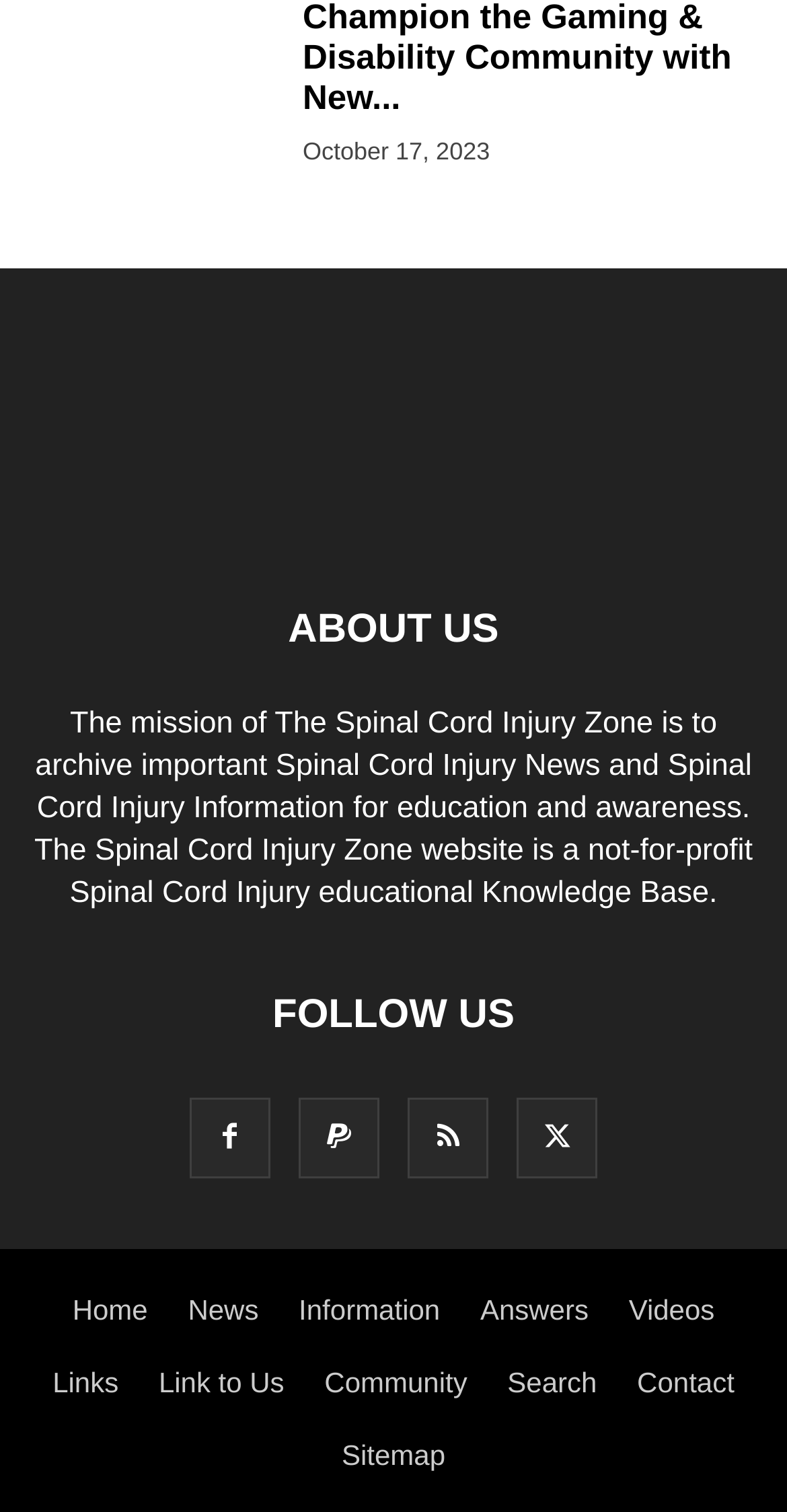Please identify the bounding box coordinates of the element that needs to be clicked to execute the following command: "Go to the home page". Provide the bounding box using four float numbers between 0 and 1, formatted as [left, top, right, bottom].

[0.092, 0.856, 0.188, 0.877]